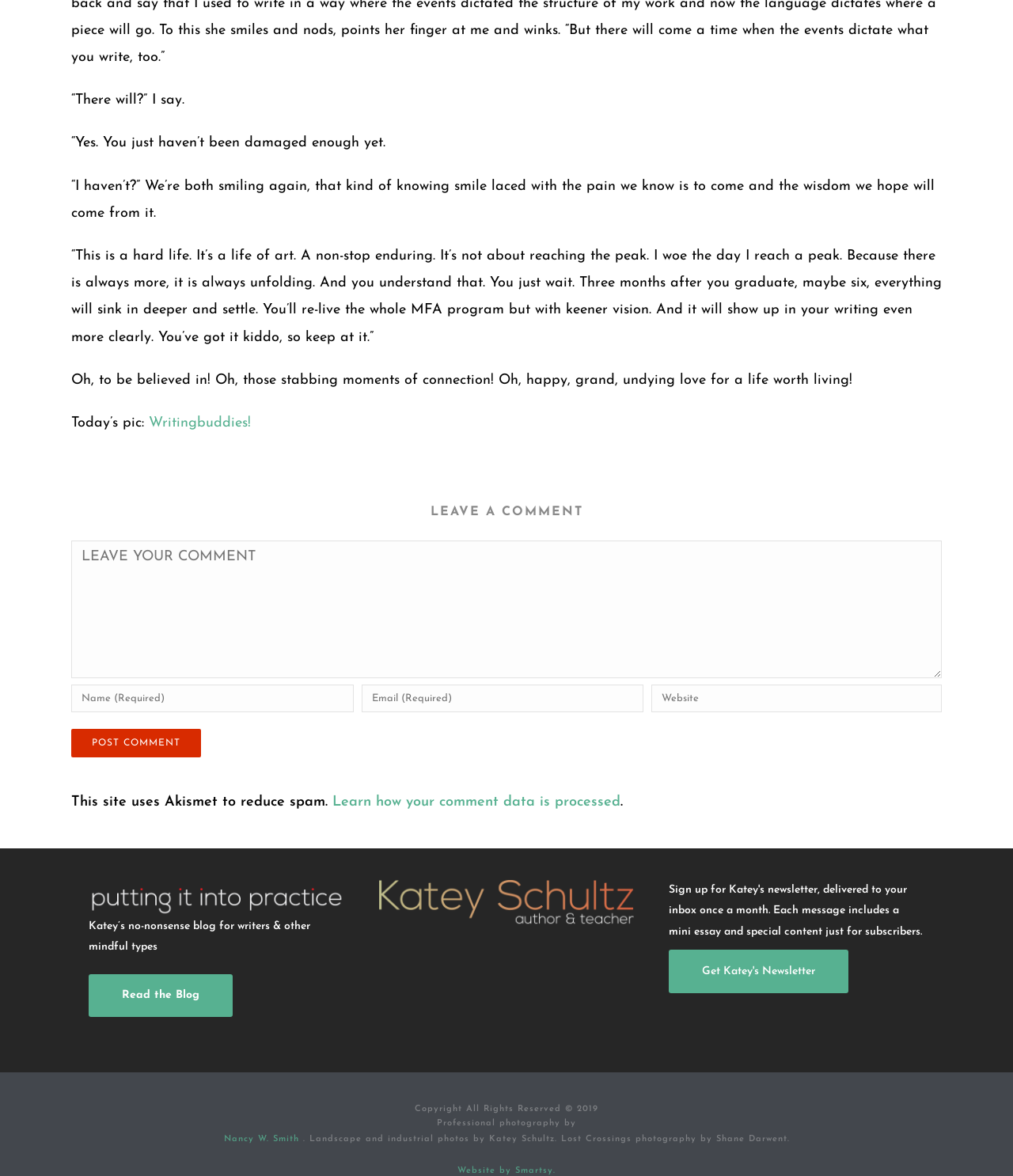Please identify the bounding box coordinates of the element's region that needs to be clicked to fulfill the following instruction: "Click on 'Writingbuddies!' link". The bounding box coordinates should consist of four float numbers between 0 and 1, i.e., [left, top, right, bottom].

[0.147, 0.353, 0.248, 0.366]